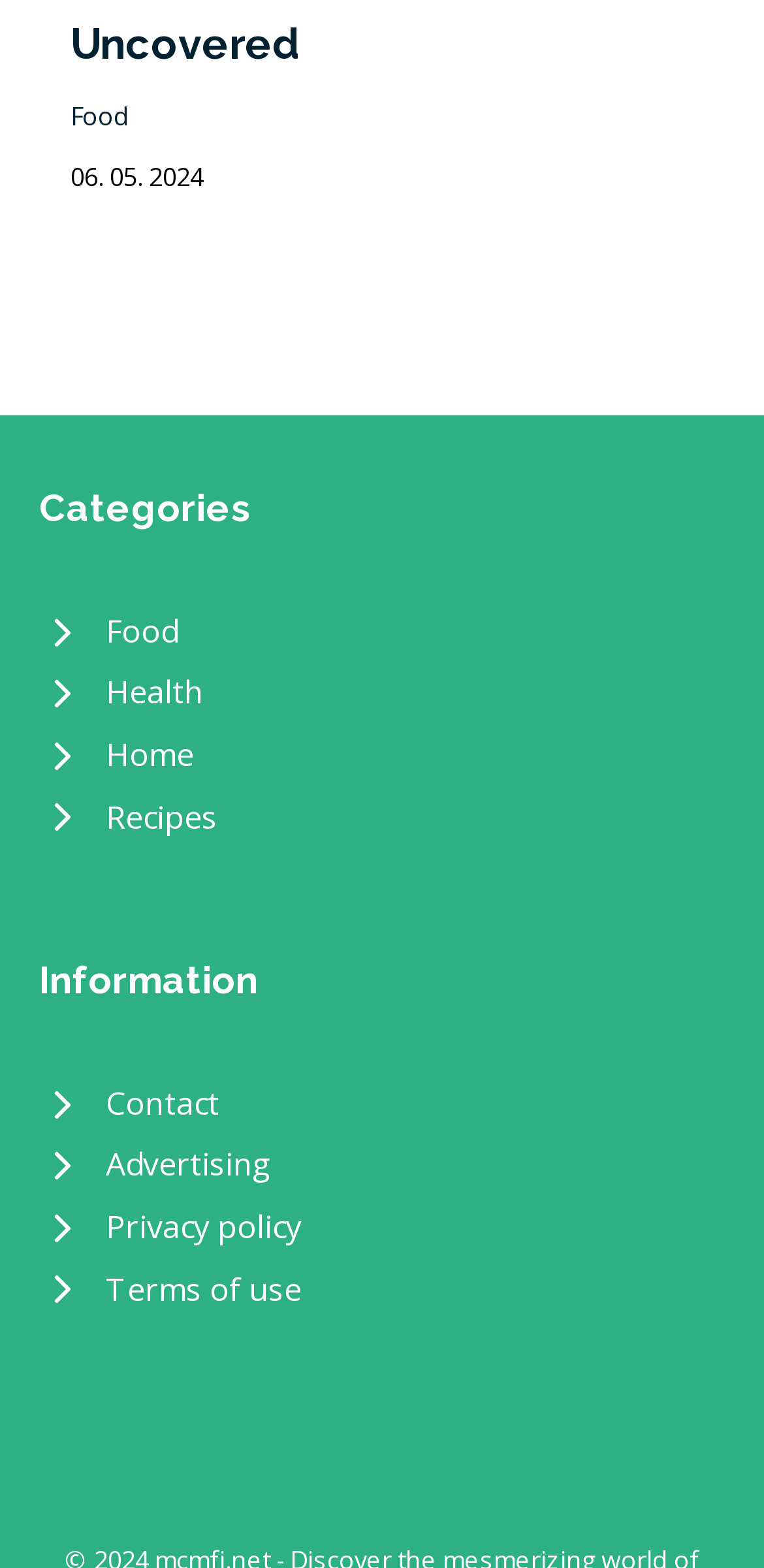Locate the bounding box of the UI element described in the following text: "Terms of use".

[0.051, 0.803, 0.949, 0.842]